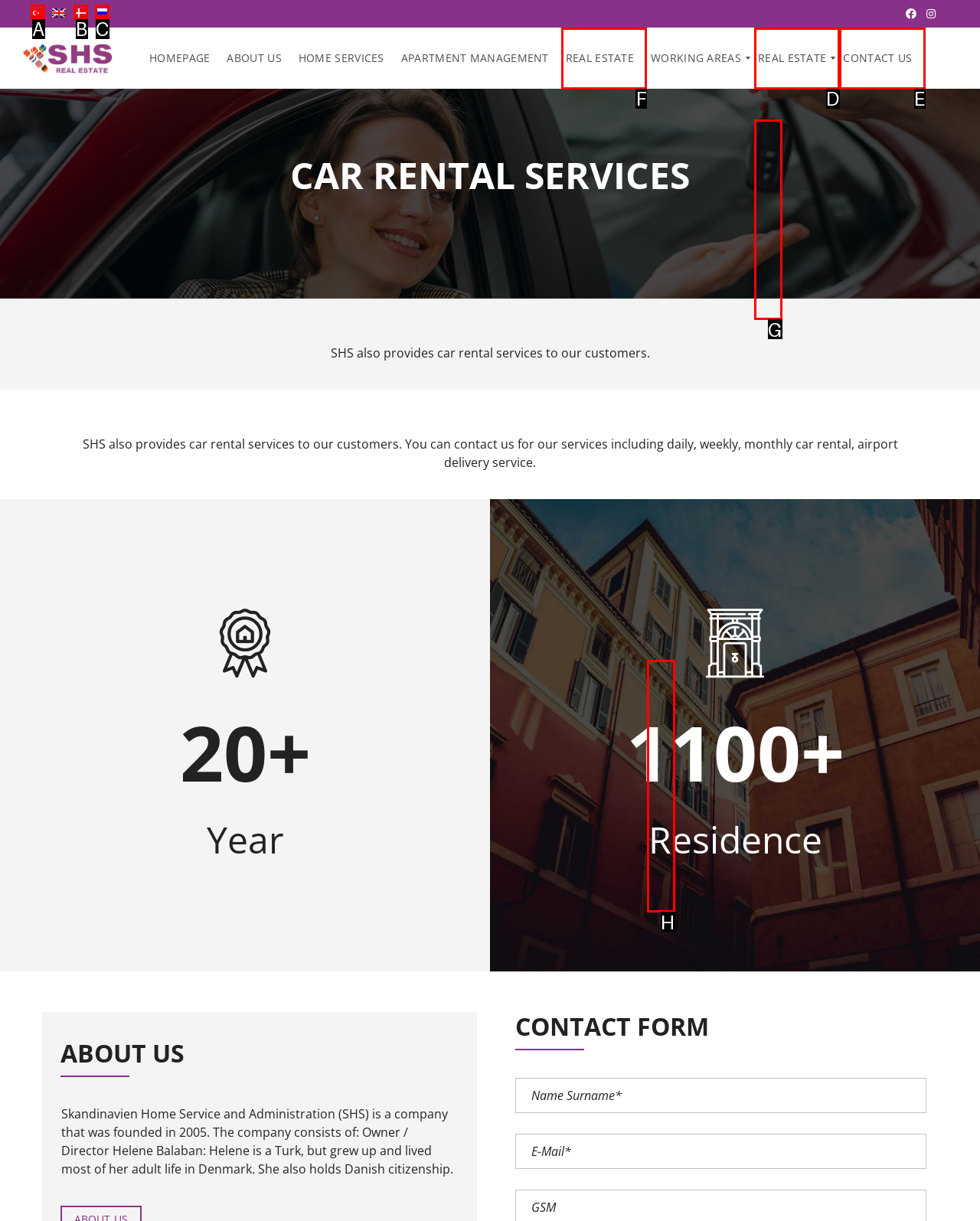Look at the highlighted elements in the screenshot and tell me which letter corresponds to the task: Learn more about REAL ESTATE.

F